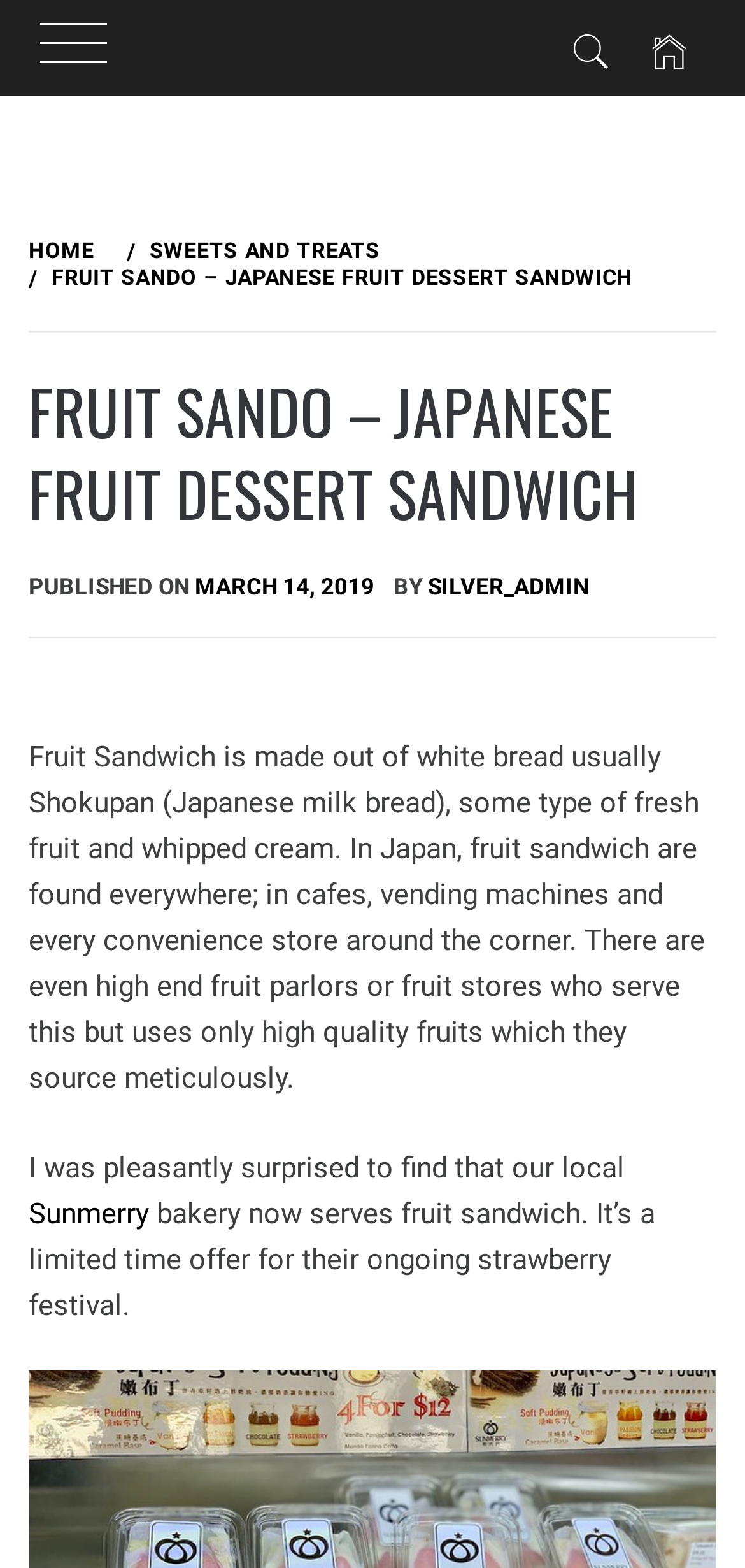Answer the following in one word or a short phrase: 
What type of bread is usually used in Fruit Sando?

Shokupan